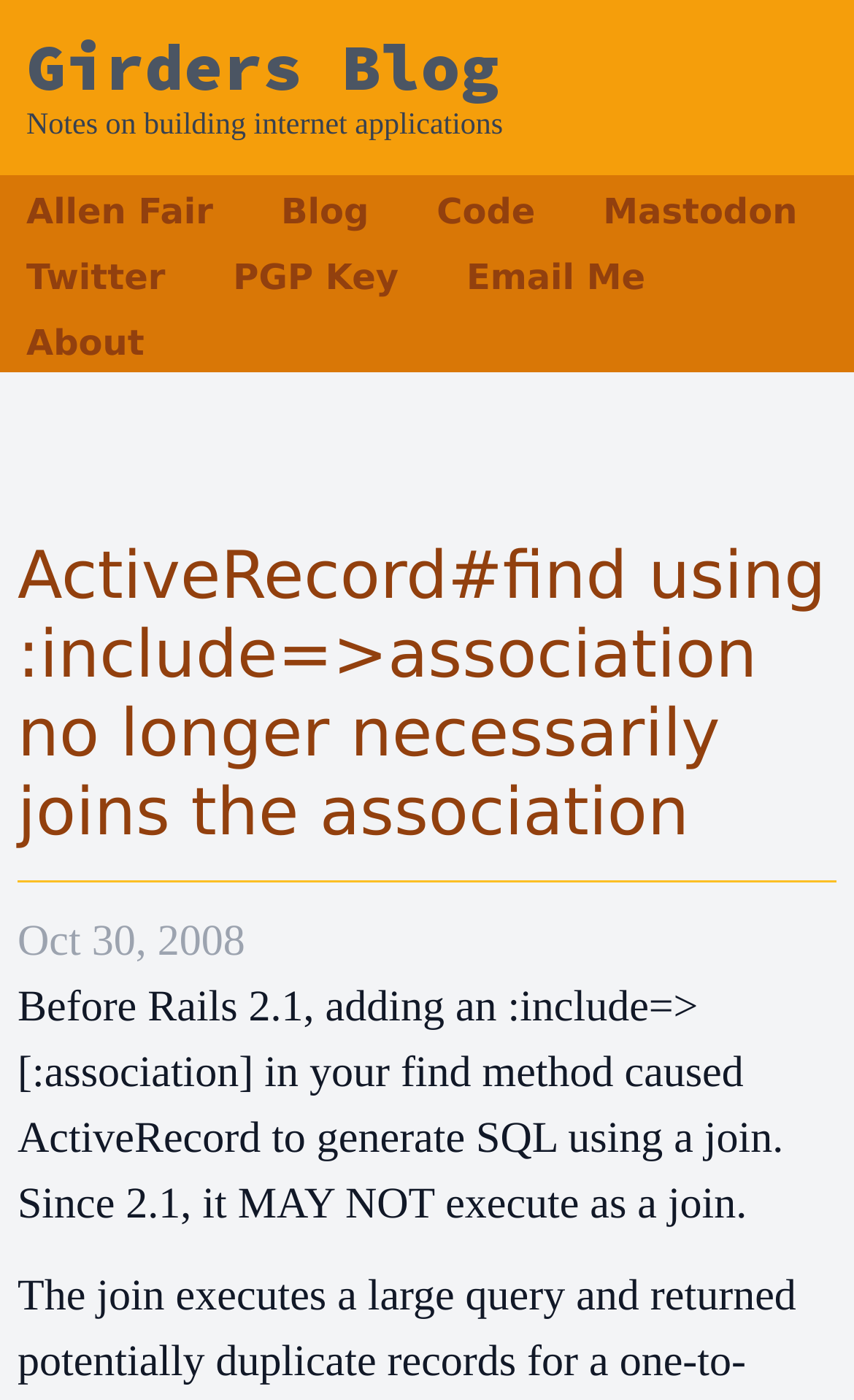Find the bounding box coordinates of the clickable area required to complete the following action: "view Allen Fair's profile".

[0.031, 0.136, 0.25, 0.166]